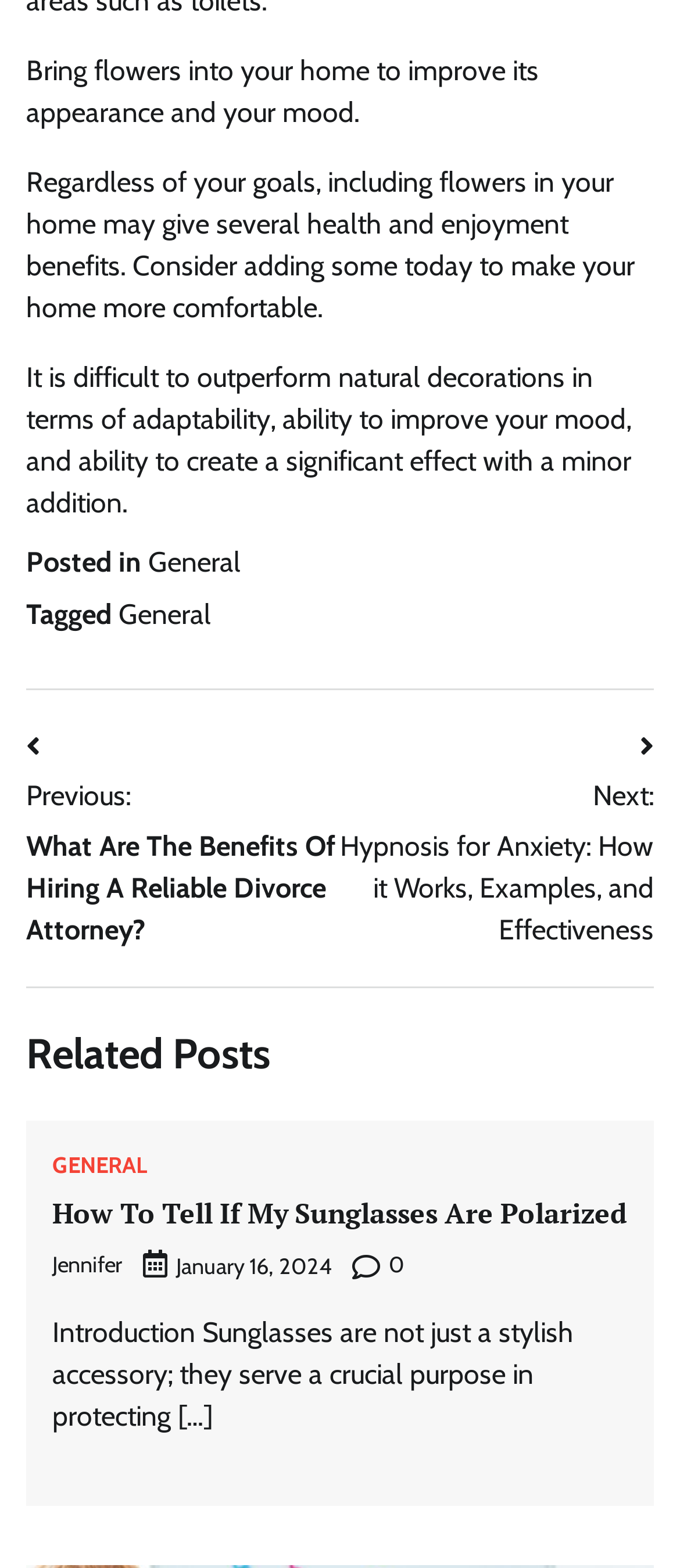How many related posts are shown?
Based on the image, give a one-word or short phrase answer.

one